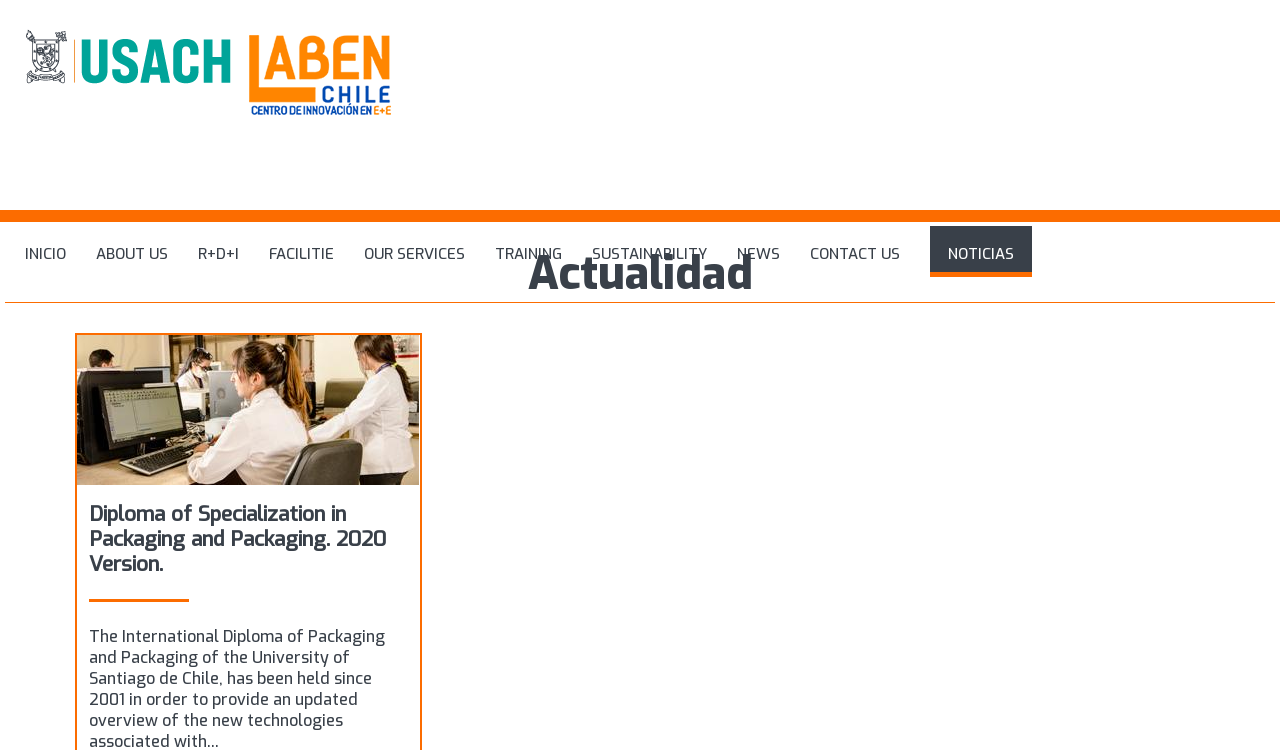Articulate a complete and detailed caption of the webpage elements.

The webpage is divided into several sections. At the top, there is a link to "Skip to main content" positioned at the very top left corner of the page. Below it, there is a large image with the text "IMAGOTIPO-USACH-2023.png" which takes up a significant portion of the top section of the page. 

To the right of the image, there is a link to "Home" accompanied by a small image. Below these elements, there is a row of links including "INICIO", "ABOUT US", "R+D+I", "FACILITIE", "OUR SERVICES", "TRAINING", "SUSTAINABILITY", "NEWS", and "CONTACT US". These links are positioned horizontally across the page, taking up the majority of the width.

Below the row of links, there is a heading titled "Actualidad" which spans the entire width of the page. Underneath the heading, there is a link to "Diploma of Specialization in Packaging and Packaging. 2020 Version." positioned at the top left corner of this section. Additionally, there is another link to "NOTICIAS" located at the bottom right corner of the page.